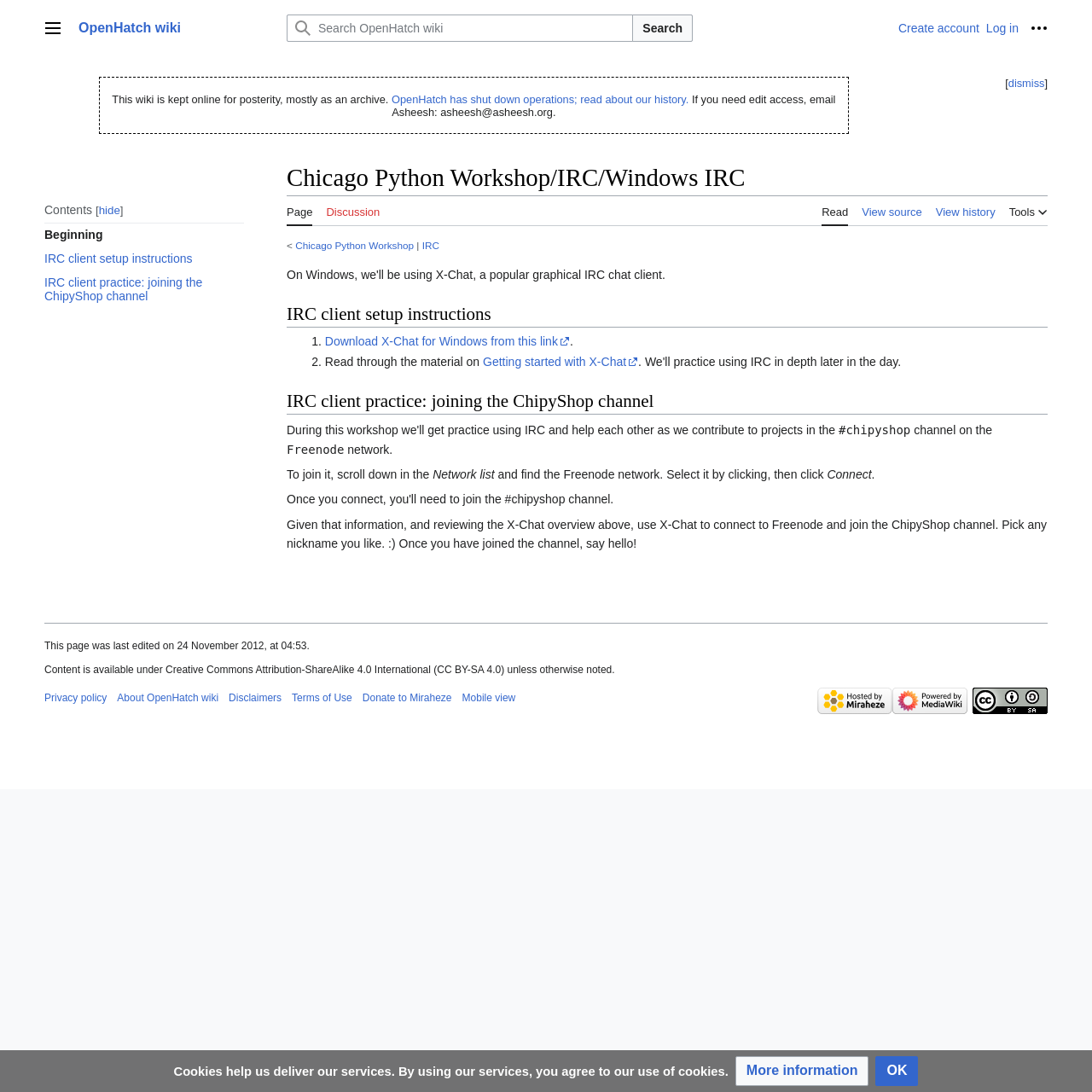Please locate the bounding box coordinates of the element's region that needs to be clicked to follow the instruction: "Call the company for a free estimate". The bounding box coordinates should be provided as four float numbers between 0 and 1, i.e., [left, top, right, bottom].

None